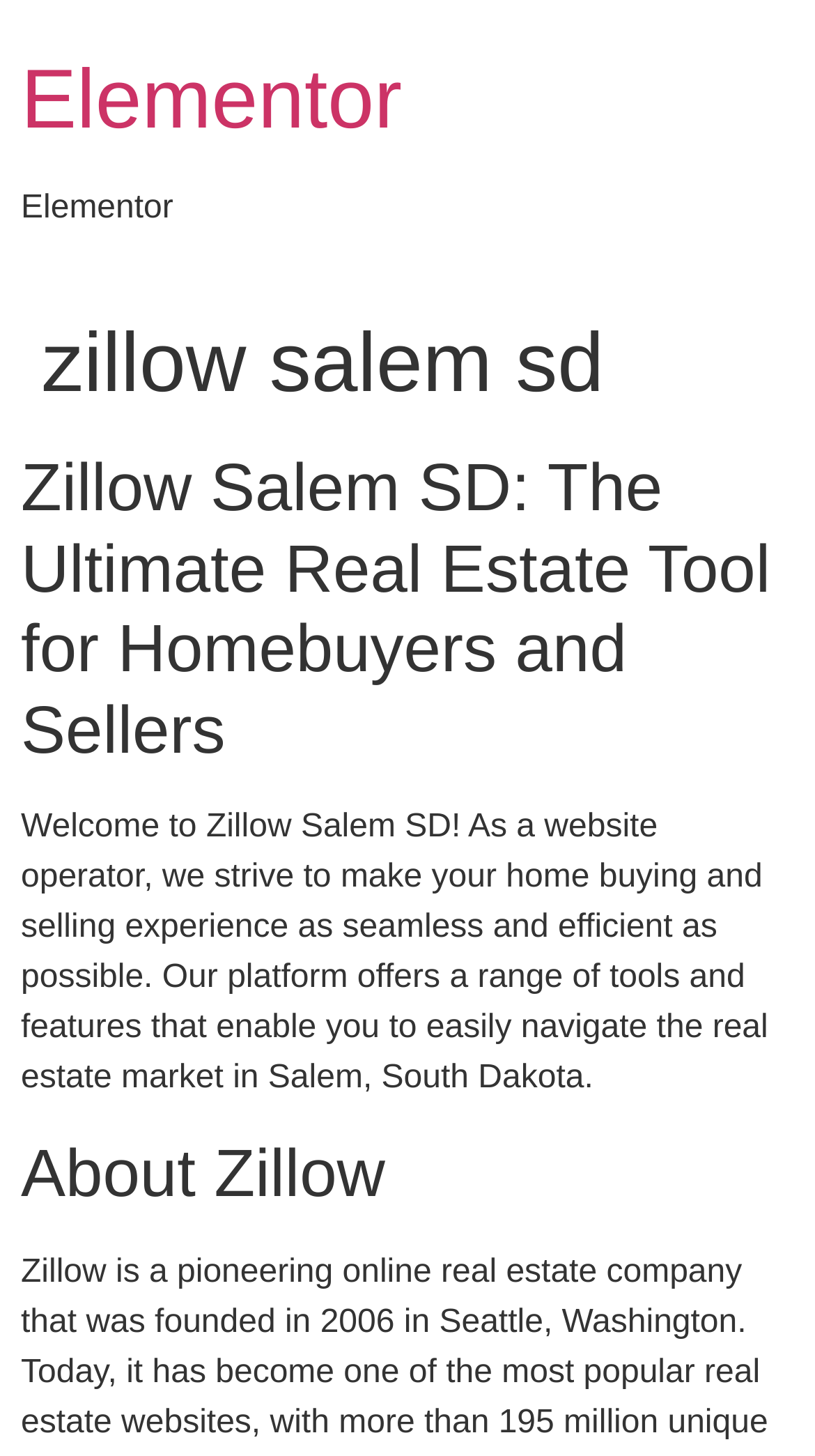What is the purpose of Zillow Salem SD?
Please provide a comprehensive and detailed answer to the question.

Based on the webpage content, it is clear that Zillow Salem SD is a real estate tool designed to make home buying and selling experience seamless and efficient. The platform offers a range of tools and features to navigate the real estate market in Salem, South Dakota.